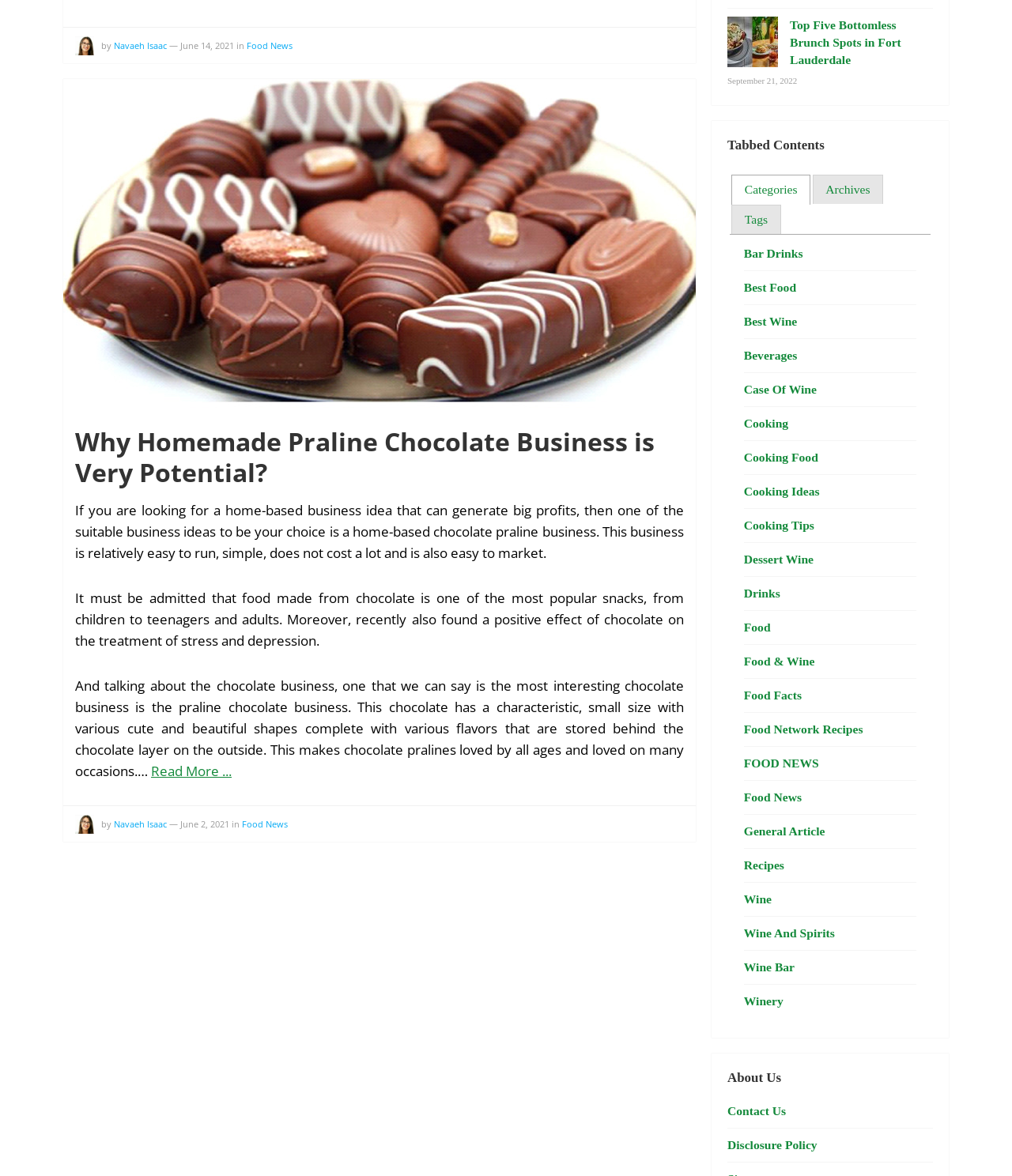Locate the coordinates of the bounding box for the clickable region that fulfills this instruction: "Contact Us".

[0.719, 0.939, 0.777, 0.951]